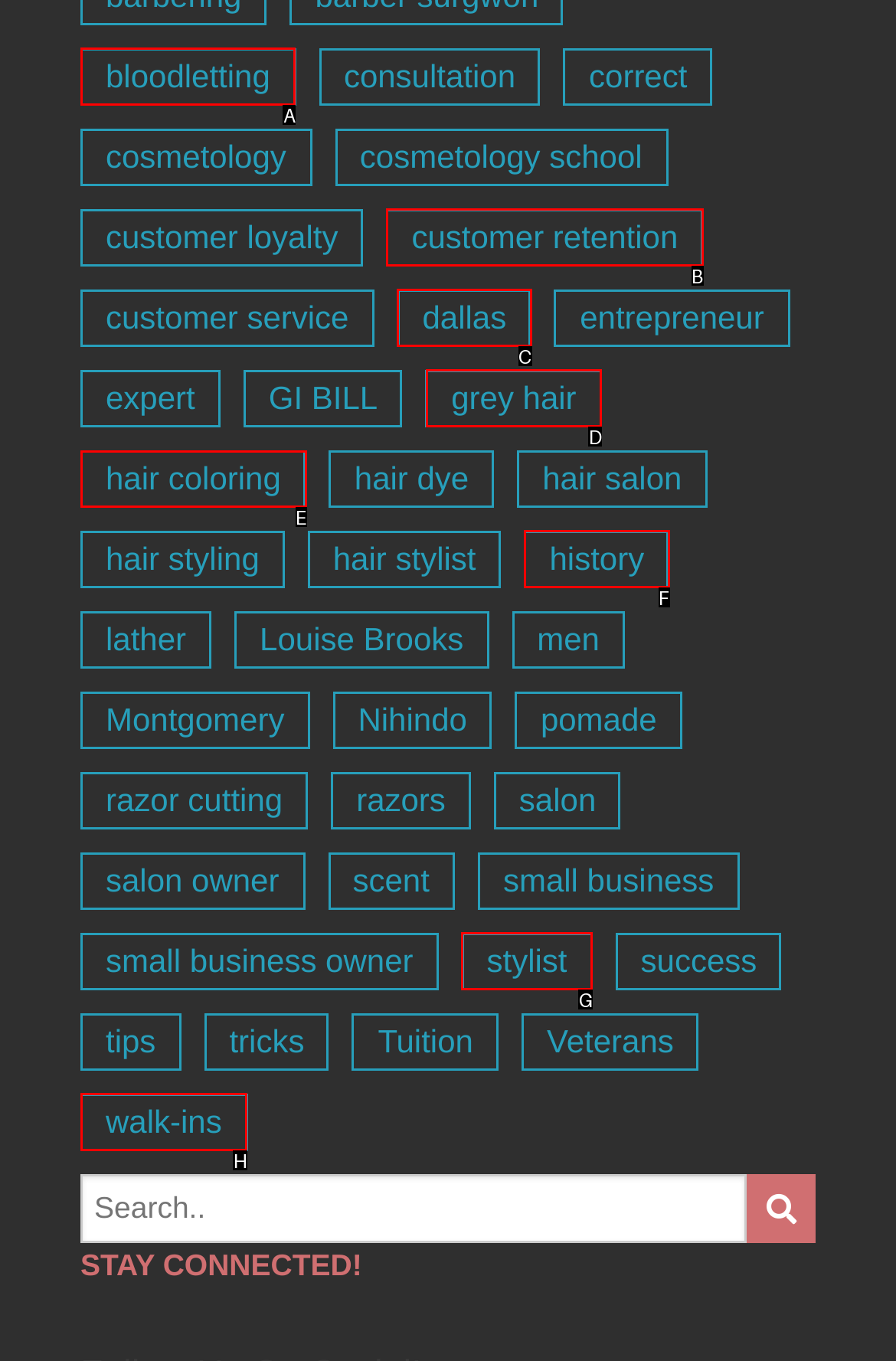From the given options, tell me which letter should be clicked to complete this task: learn about hair coloring
Answer with the letter only.

E